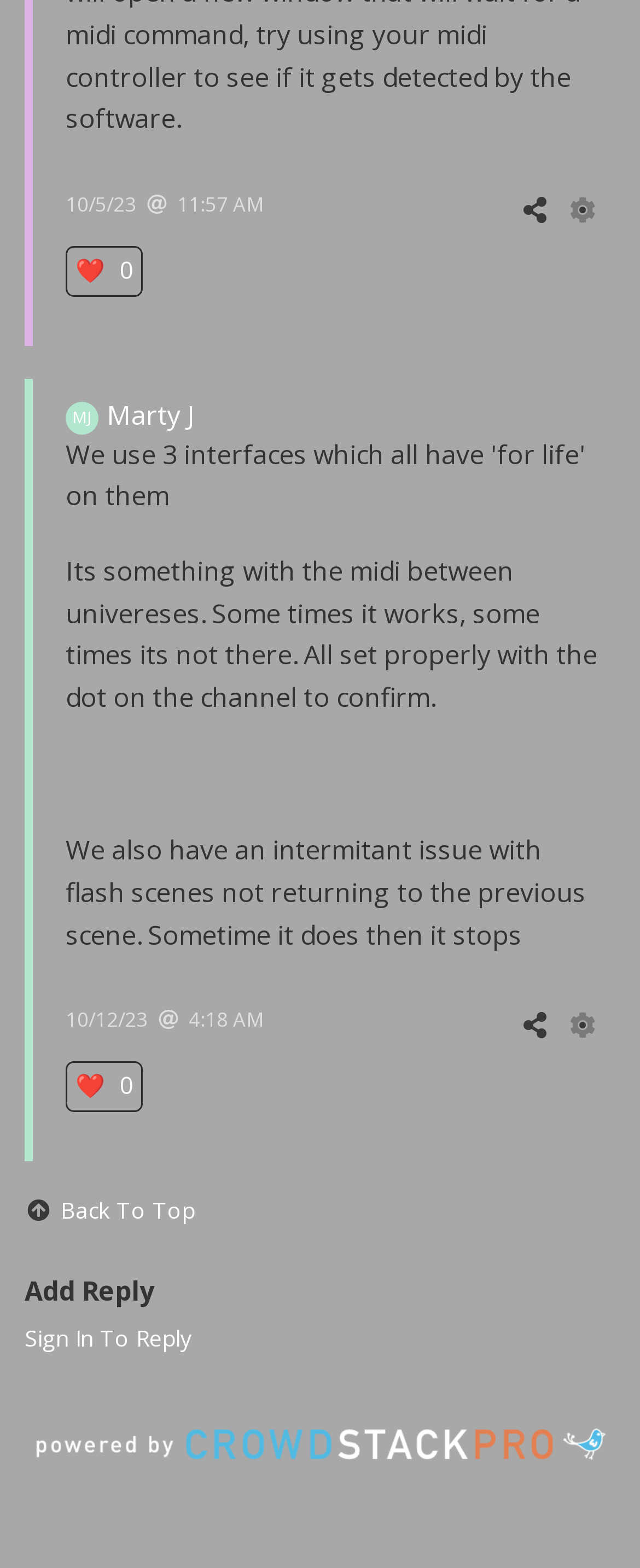Please determine the bounding box coordinates of the element's region to click for the following instruction: "Sign in to reply".

[0.038, 0.843, 0.3, 0.863]